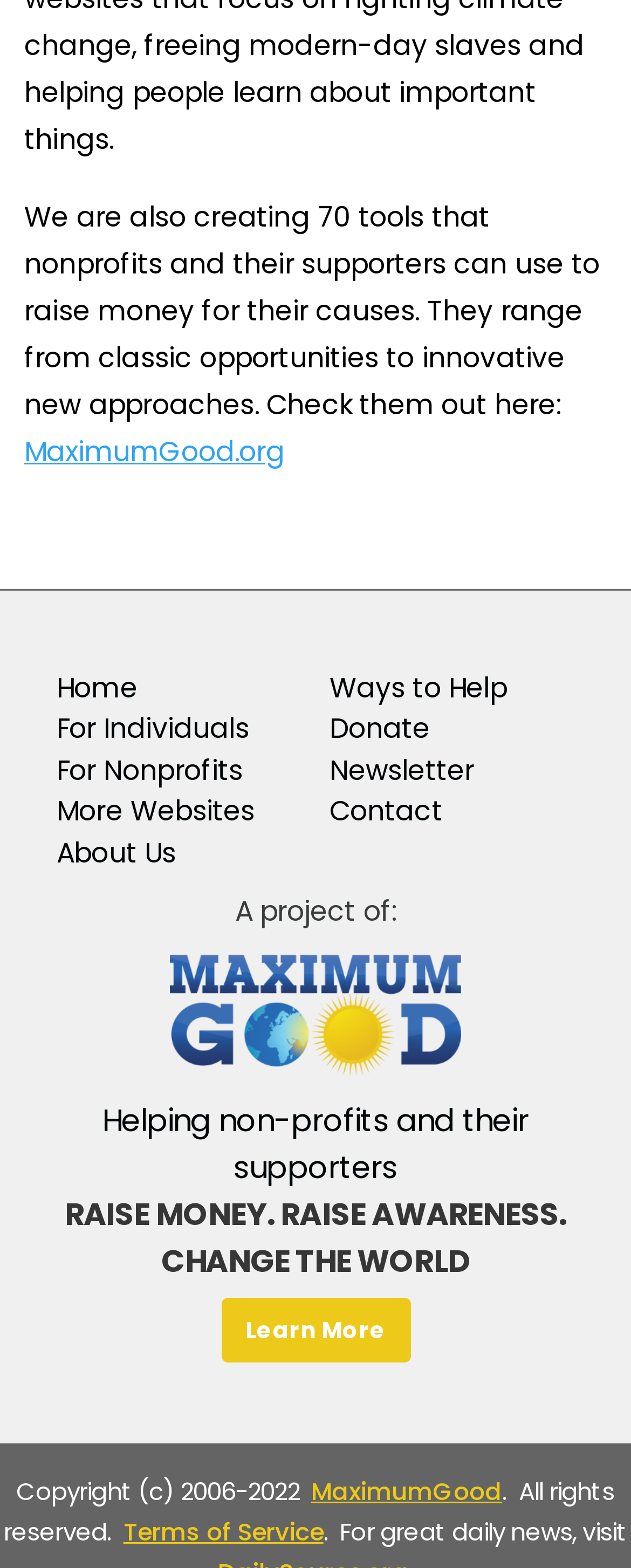Could you provide the bounding box coordinates for the portion of the screen to click to complete this instruction: "visit the newsletter page"?

[0.522, 0.479, 0.751, 0.503]